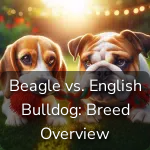Based on the image, provide a detailed and complete answer to the question: 
How many dog breeds are featured?

The image features two distinct dog breeds, a Beagle and an English Bulldog, positioned side by side, showcasing their unique characteristics and traits.